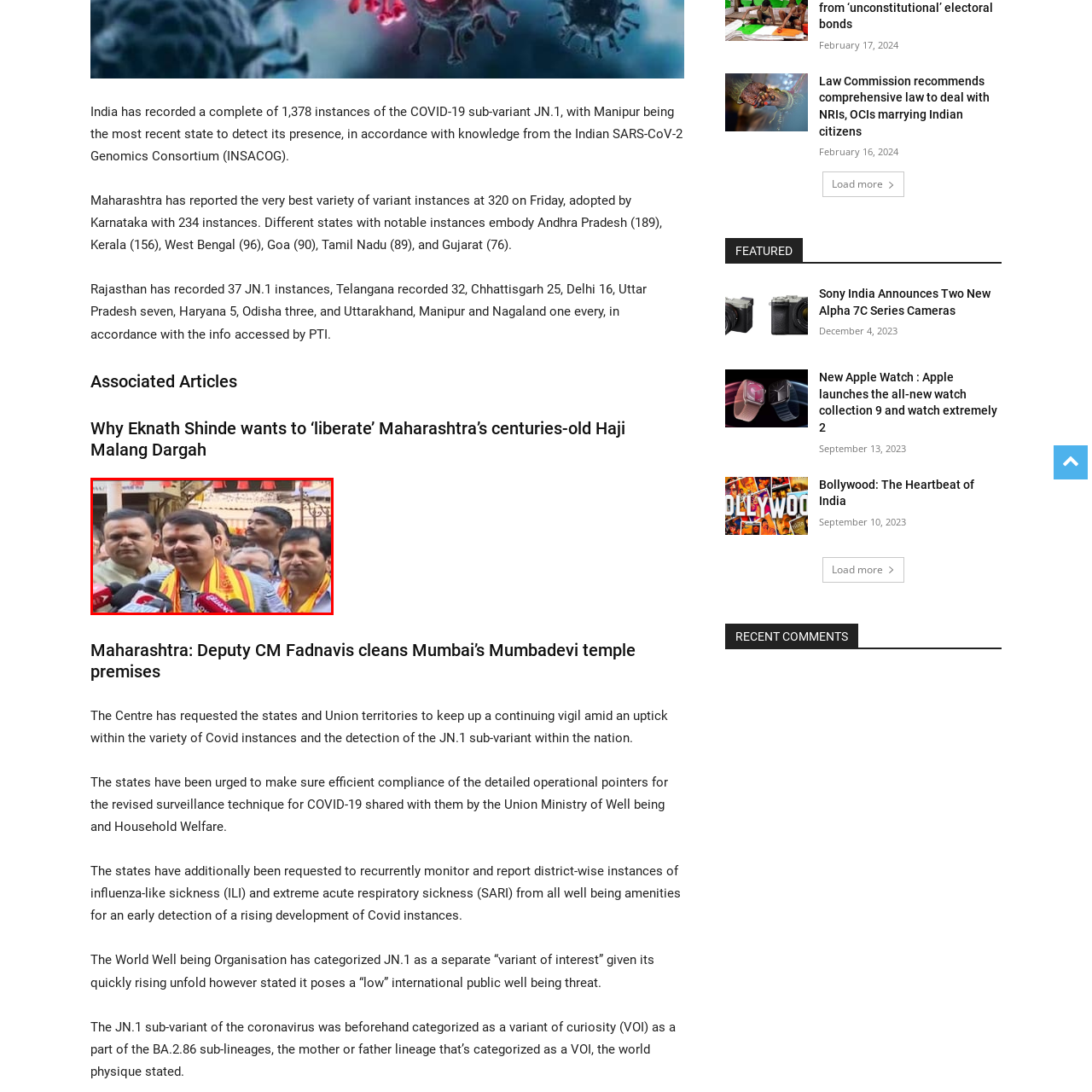Please examine the highlighted section of the image enclosed in the red rectangle and provide a comprehensive answer to the following question based on your observation: What is Devendra Fadnavis doing?

In the image, Devendra Fadnavis is engaged with the media, speaking into multiple microphones, indicating that he is addressing a public gathering or press conference.